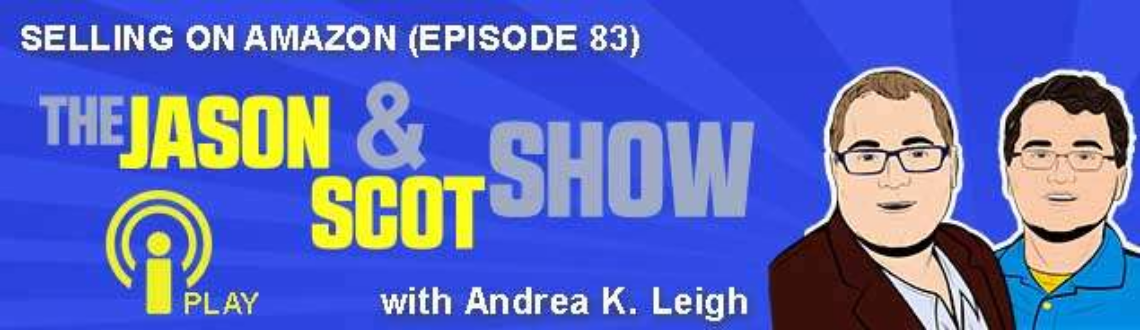Craft a detailed explanation of the image.

The image features a vibrant graphic promoting Episode 83 of "The Jason & Scot Show," which focuses on selling on Amazon. The background is a dynamic blue with radiating lines, enhancing the energetic feel of the show. Centered in the image, the show's title is prominently displayed in bold, eye-catching typography with "JASON & SCOT" emphasized in large letters. Below the title, the episode number "(EPISODE 83)" is indicated, suggesting a continuation of engaging discussions.

To the left of the title, there is an icon symbolizing play, enhancing the audio-centric theme of the show. The graphic also highlights Andrea K. Leigh, a guest on this episode, which hints at insights related to her expertise, particularly in the context of Amazon's marketplace and digital grocery trends. Overall, the image effectively captures the essence of the show, promising informative content for listeners interested in e-commerce and retail success stories.